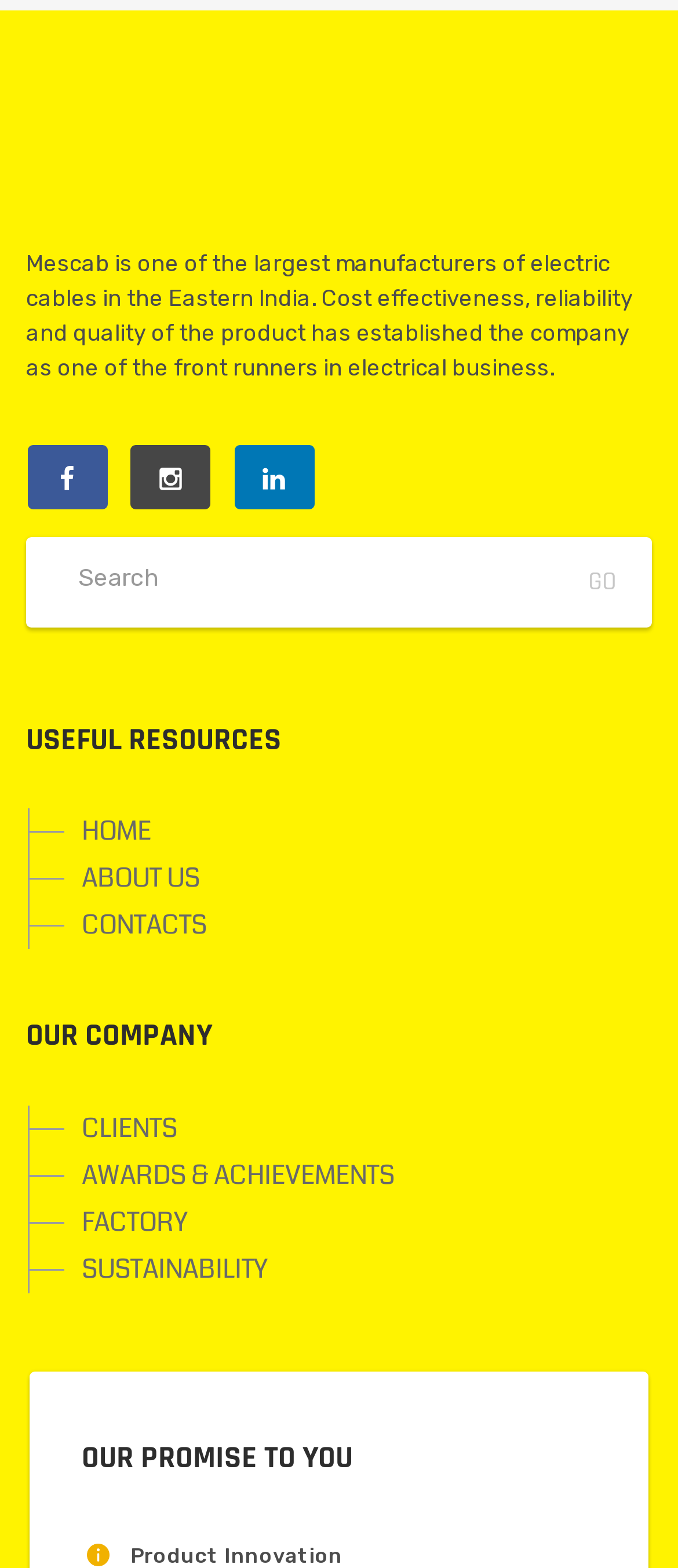What is Mescab?
Please provide a detailed and thorough answer to the question.

Based on the static text on the webpage, Mescab is described as one of the largest manufacturers of electric cables in Eastern India, indicating that Mescab is a company that produces electric cables.